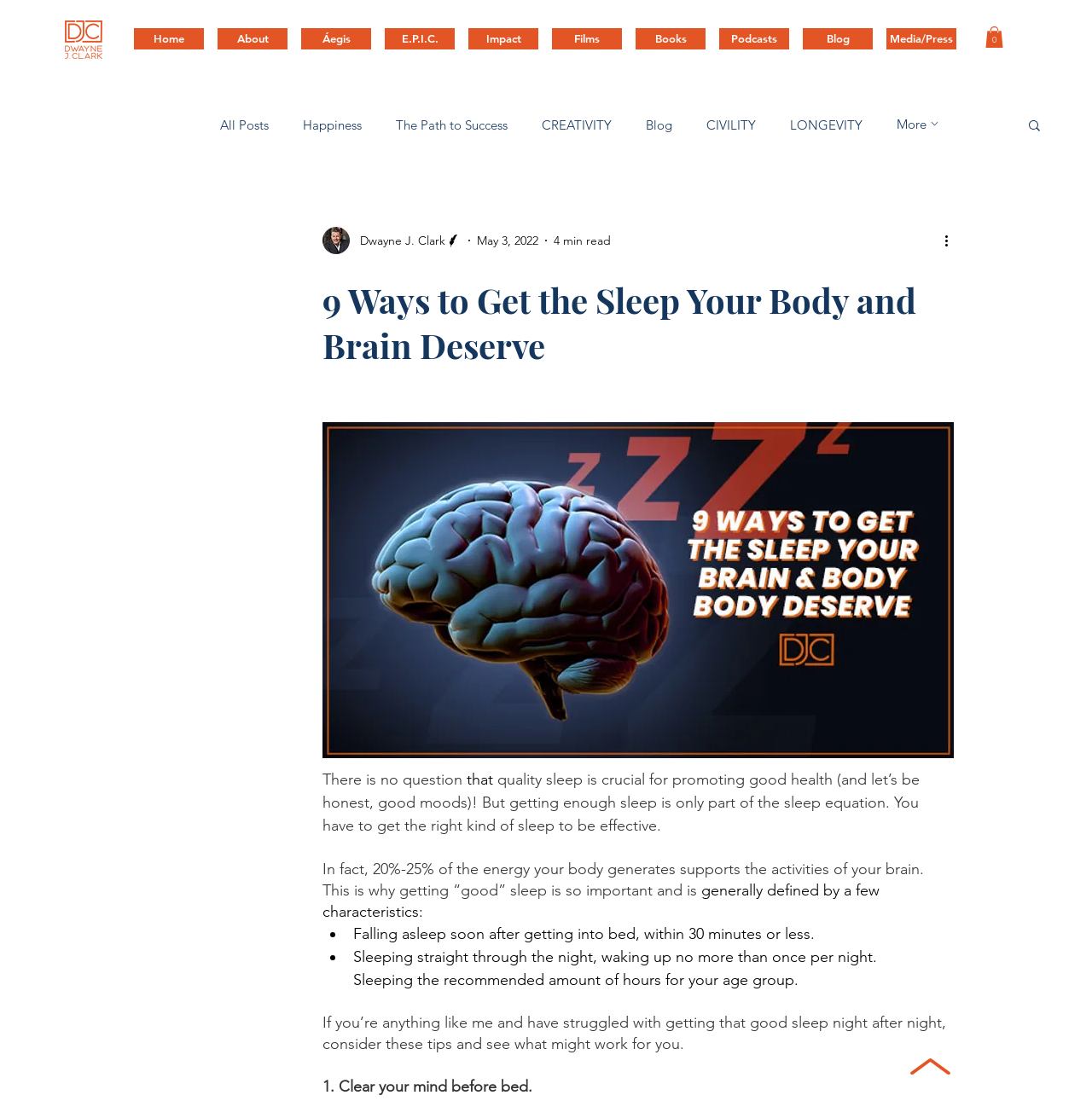How many links are in the navigation menu?
Using the image, provide a detailed and thorough answer to the question.

The navigation menu is located at the top of the webpage and contains links to different sections of the website. By counting the links, we can see that there are 9 links in total, including 'Home', 'About', 'Áegis', 'E.P.I.C.', 'Impact', 'Films', 'Books', 'Podcasts', and 'Blog'.